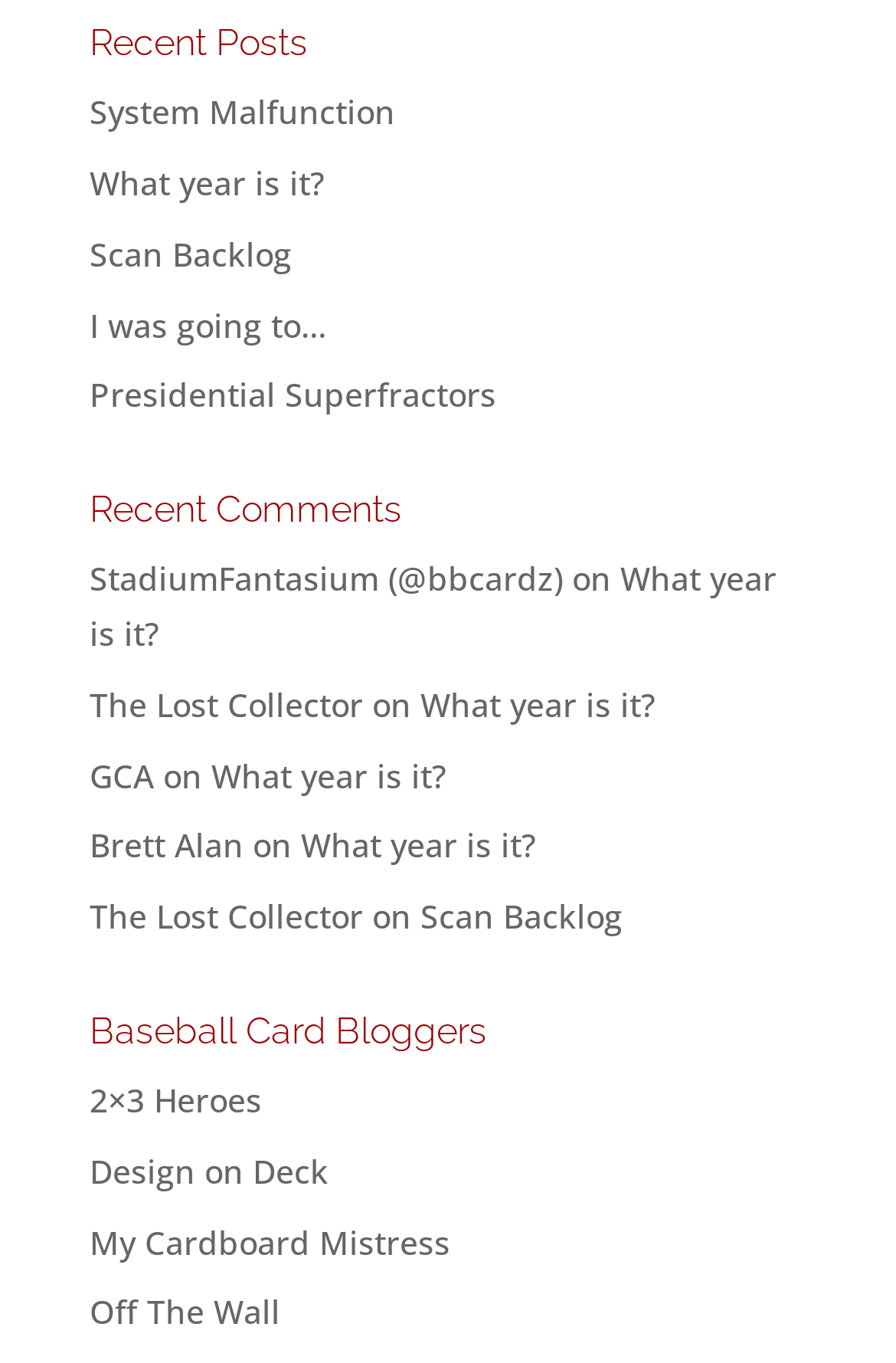Bounding box coordinates are specified in the format (top-left x, top-left y, bottom-right x, bottom-right y). All values are floating point numbers bounded between 0 and 1. Please provide the bounding box coordinate of the region this sentence describes: Off The Wall

[0.1, 0.947, 0.313, 0.979]